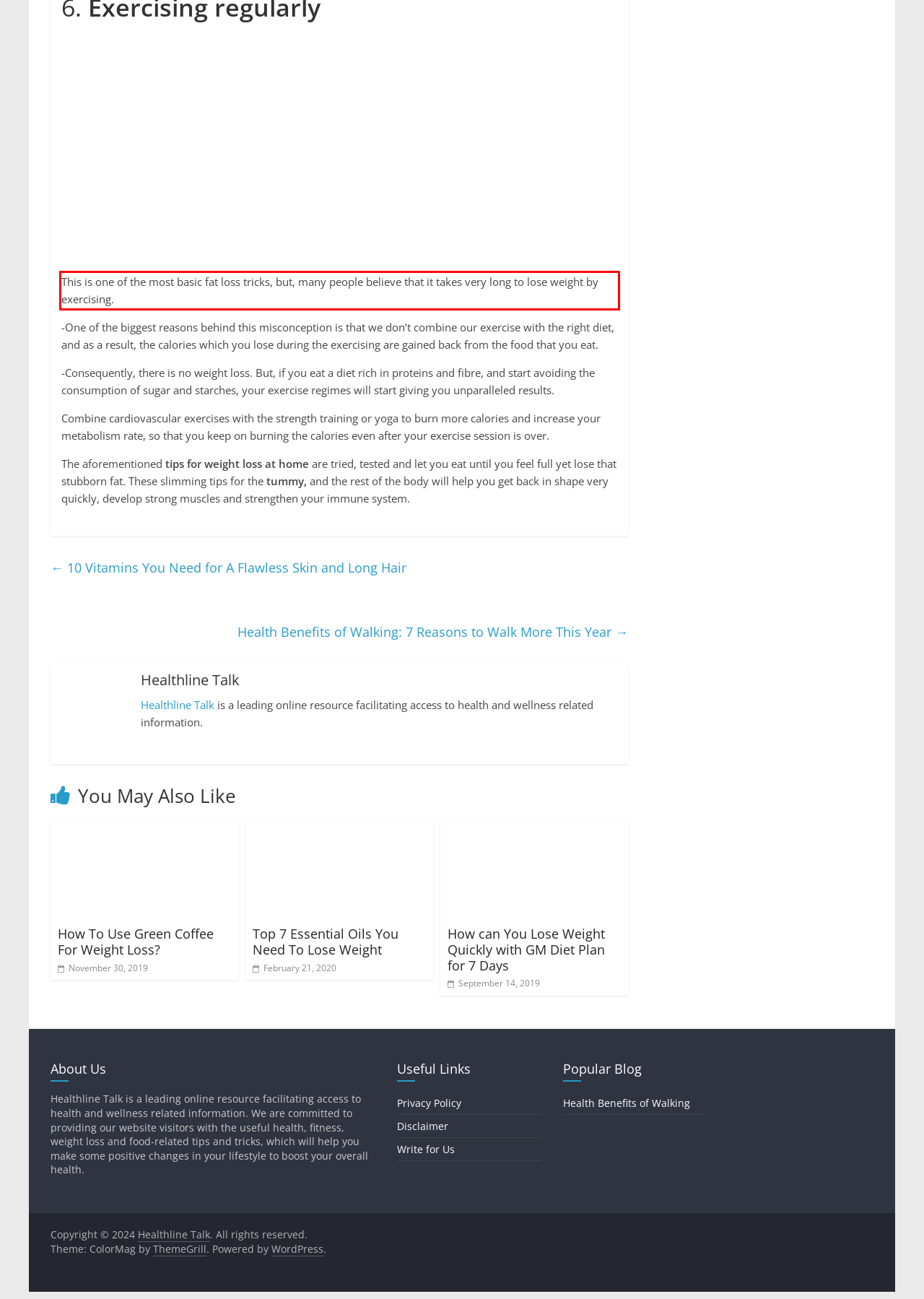Examine the webpage screenshot and use OCR to recognize and output the text within the red bounding box.

This is one of the most basic fat loss tricks, but, many people believe that it takes very long to lose weight by exercising.